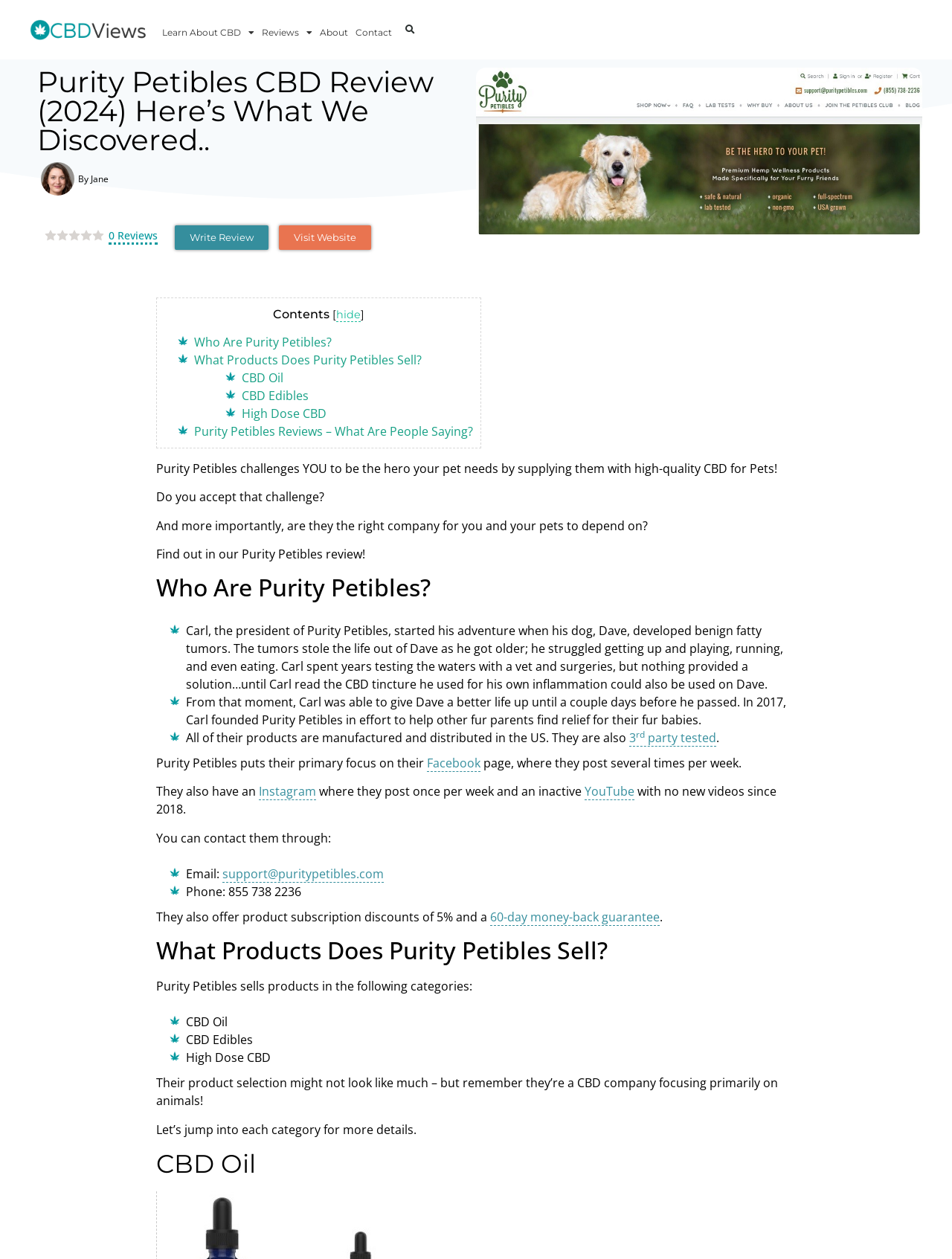Please provide the bounding box coordinates in the format (top-left x, top-left y, bottom-right x, bottom-right y). Remember, all values are floating point numbers between 0 and 1. What is the bounding box coordinate of the region described as: Visit Website

[0.293, 0.179, 0.39, 0.198]